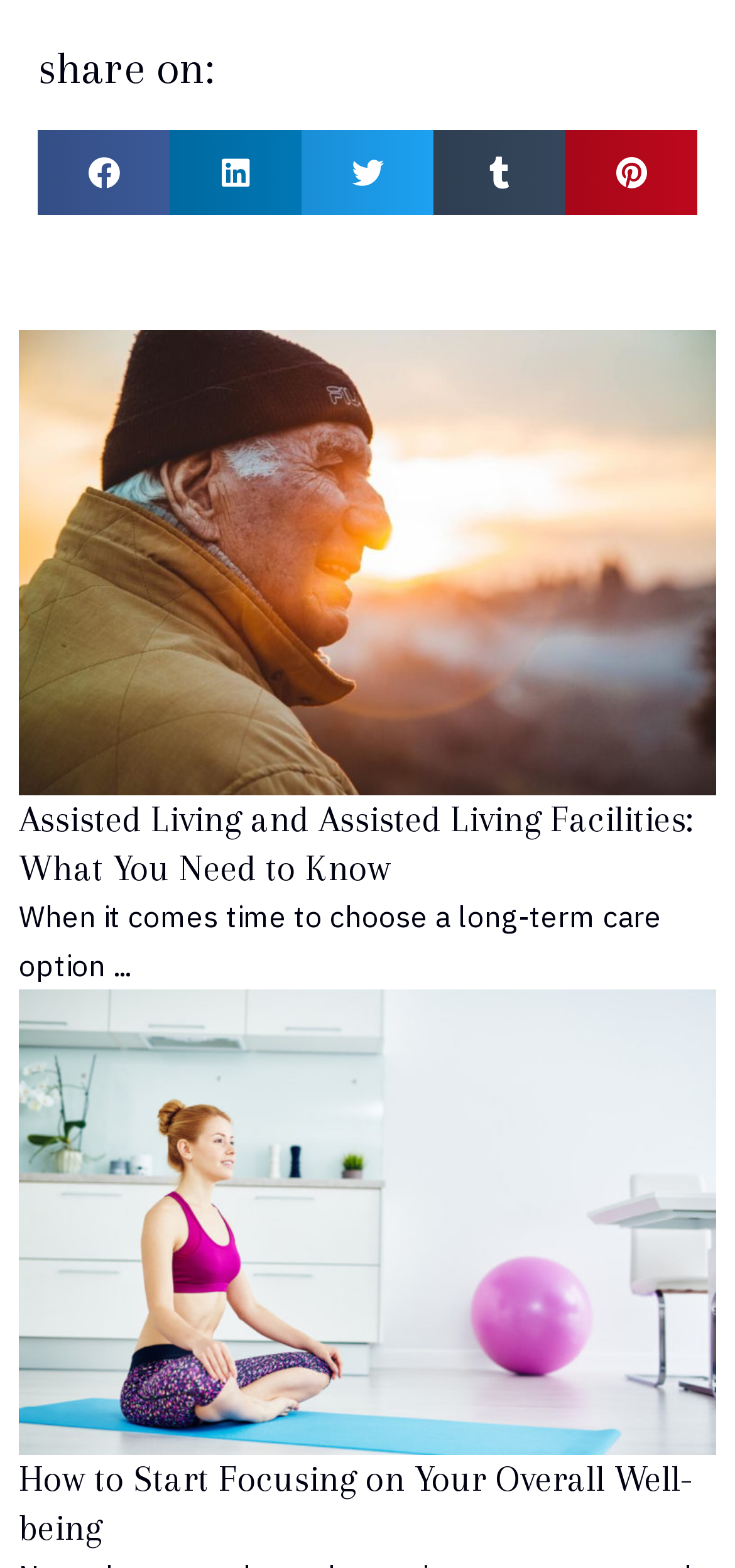Analyze the image and answer the question with as much detail as possible: 
How many social media sharing buttons are there?

There are five social media sharing buttons on the webpage, namely 'Share on facebook', 'Share on linkedin', 'Share on twitter', 'Share on tumblr', and 'Share on pinterest'.